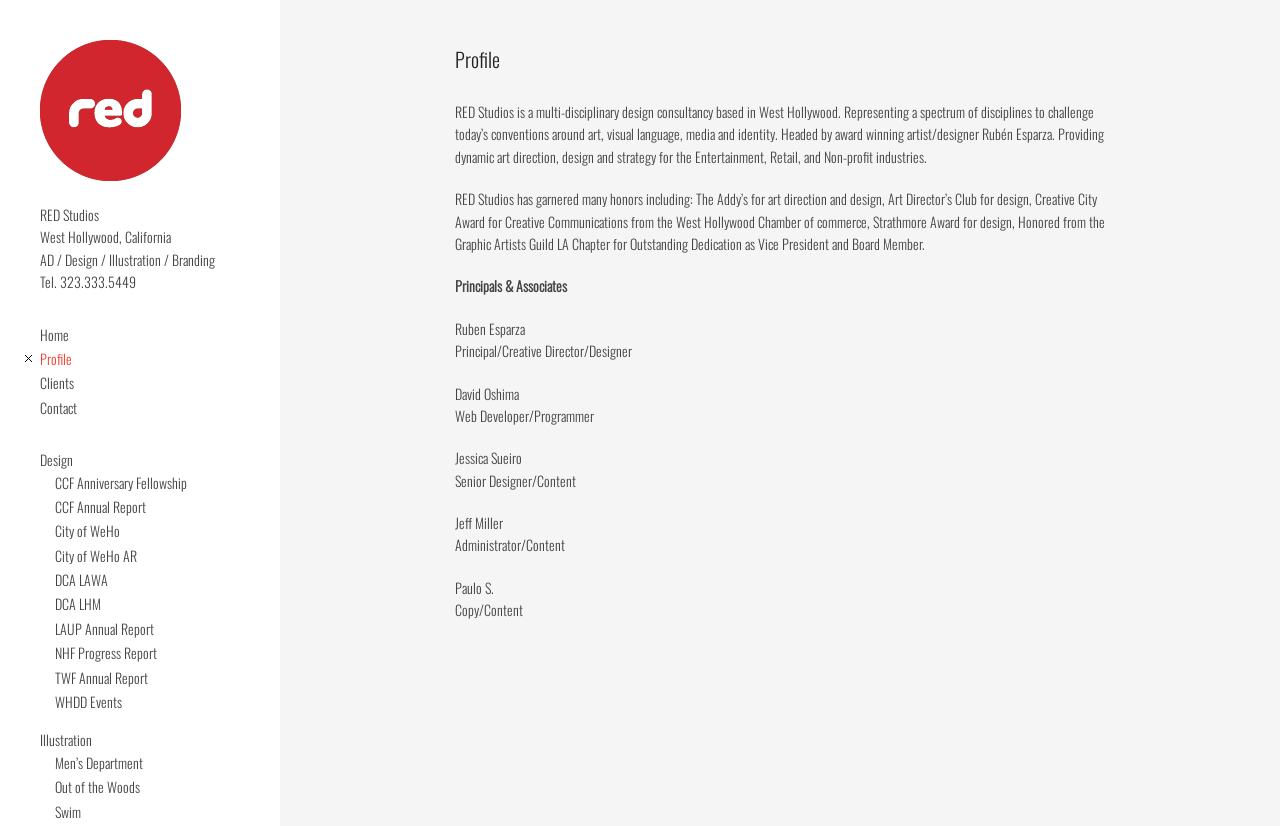Generate a thorough caption detailing the webpage content.

The webpage is a profile page for RED Studios, a multi-disciplinary design consultancy based in West Hollywood, California. At the top left corner, there is a logo image of RED Studios, accompanied by a link to the studio's homepage. Below the logo, there is a brief description of the studio's location and services, including AD, design, illustration, and branding.

To the right of the logo, there is a navigation menu with links to different sections of the website, including Home, Profile, Clients, Contact, and Design. Below the navigation menu, there is a list of projects and clients, including CCF Anniversary Fellowship, City of WeHo, and LAUP Annual Report, among others.

The main content of the page is divided into sections, with headings and paragraphs of text. The first section is an introduction to RED Studios, describing its mission and services. The second section lists the studio's awards and honors, including The Addy's and Art Director's Club.

The next section is titled "Principals & Associates" and lists the studio's team members, including Ruben Esparza, David Oshima, Jessica Sueiro, Jeff Miller, and Paulo S. Each team member's name is accompanied by their title and a brief description of their role.

Throughout the page, there are no images other than the RED Studios logo. The layout is clean and organized, with clear headings and concise text. The overall design is professional and easy to navigate.